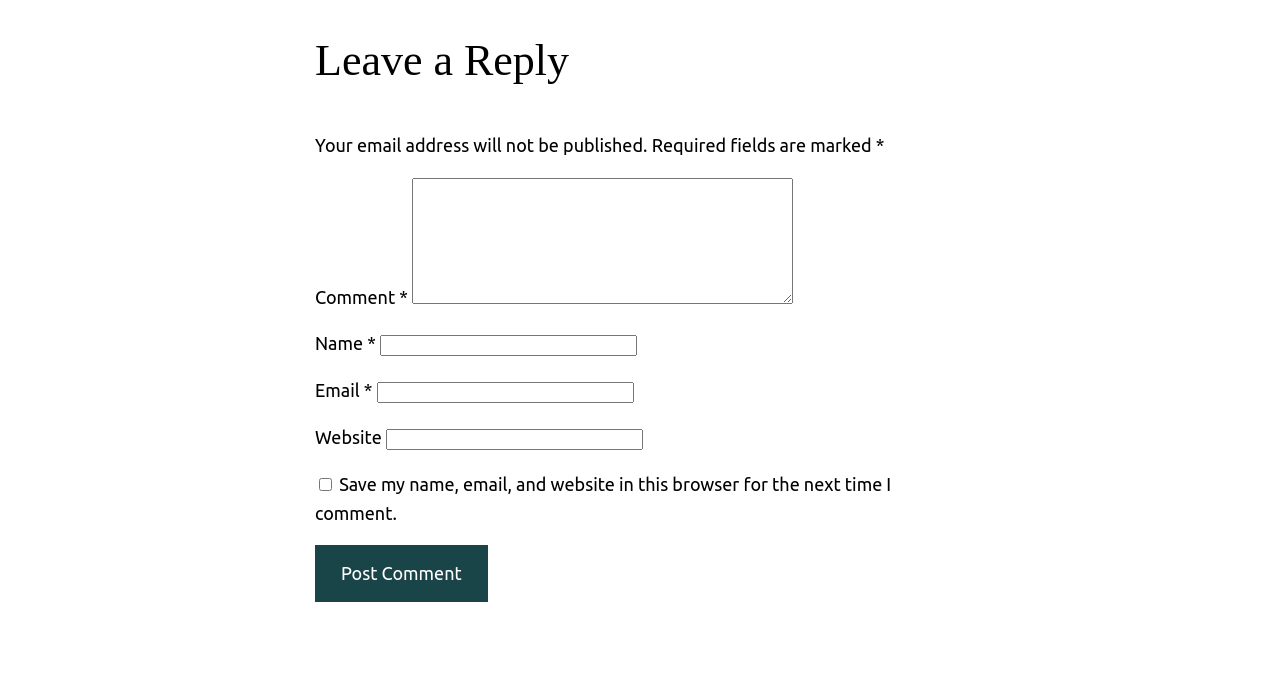From the webpage screenshot, predict the bounding box coordinates (top-left x, top-left y, bottom-right x, bottom-right y) for the UI element described here: parent_node: Website name="url"

[0.301, 0.626, 0.502, 0.657]